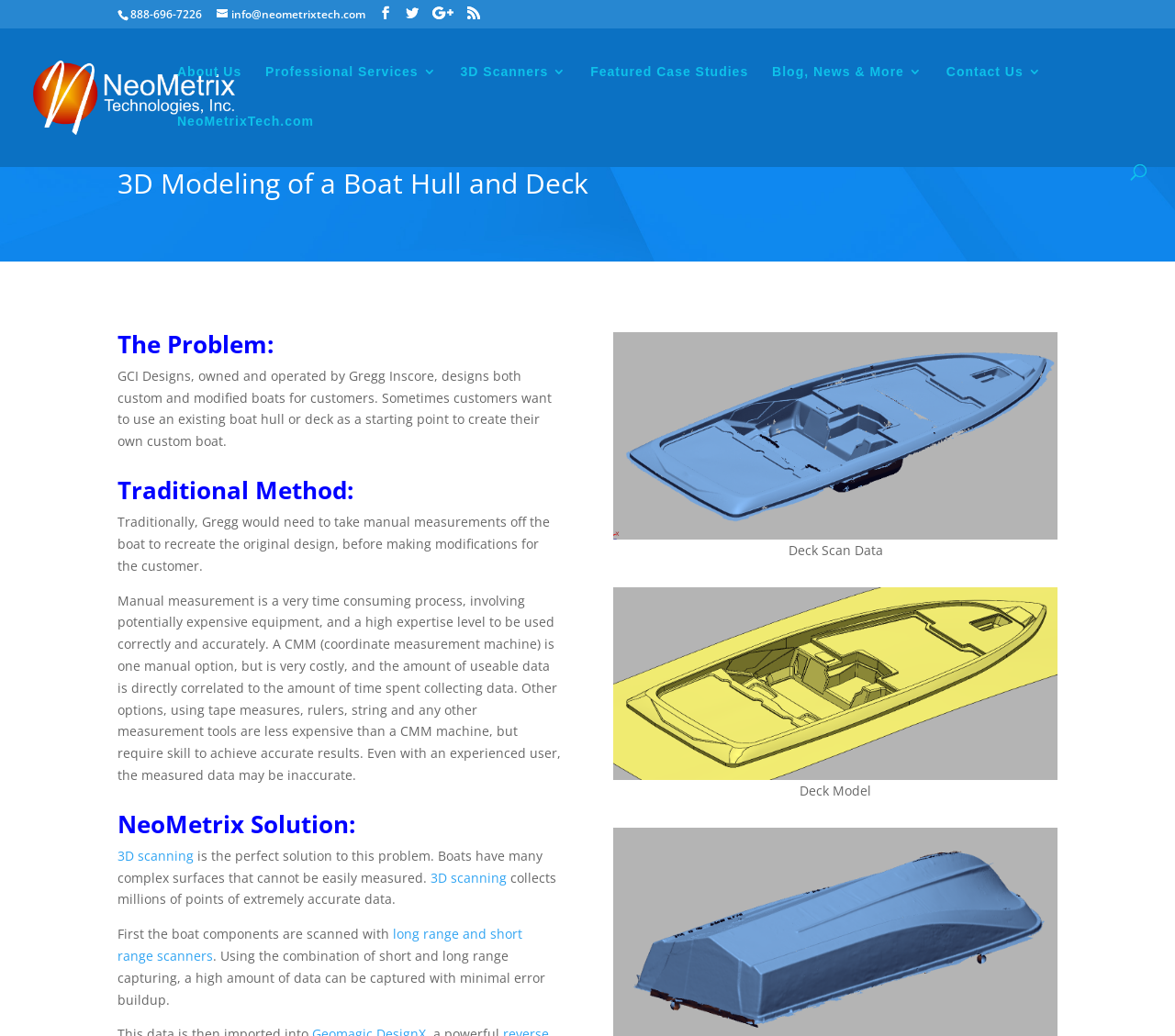Determine the bounding box coordinates of the clickable region to execute the instruction: "Read the About Us page". The coordinates should be four float numbers between 0 and 1, denoted as [left, top, right, bottom].

[0.151, 0.063, 0.206, 0.111]